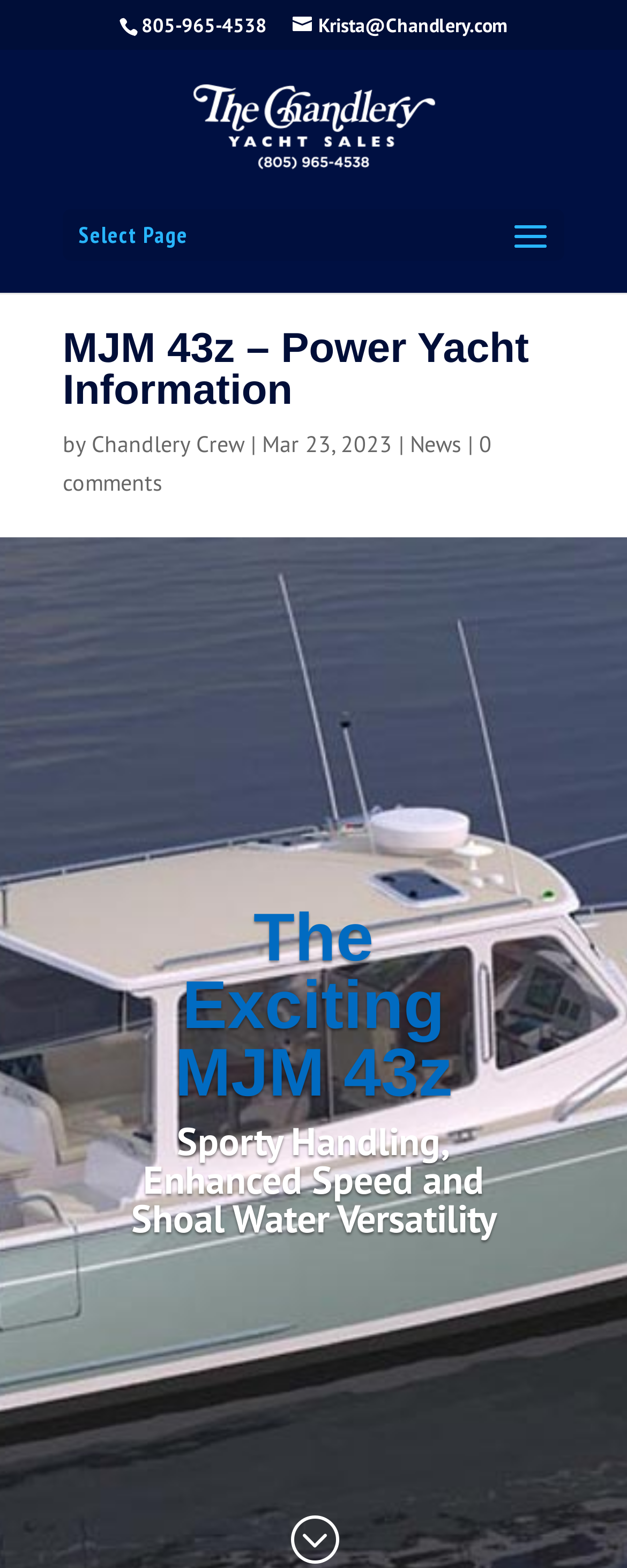Provide a single word or phrase answer to the question: 
What is the phone number of Chandlery Yacht Sales?

805-965-4538